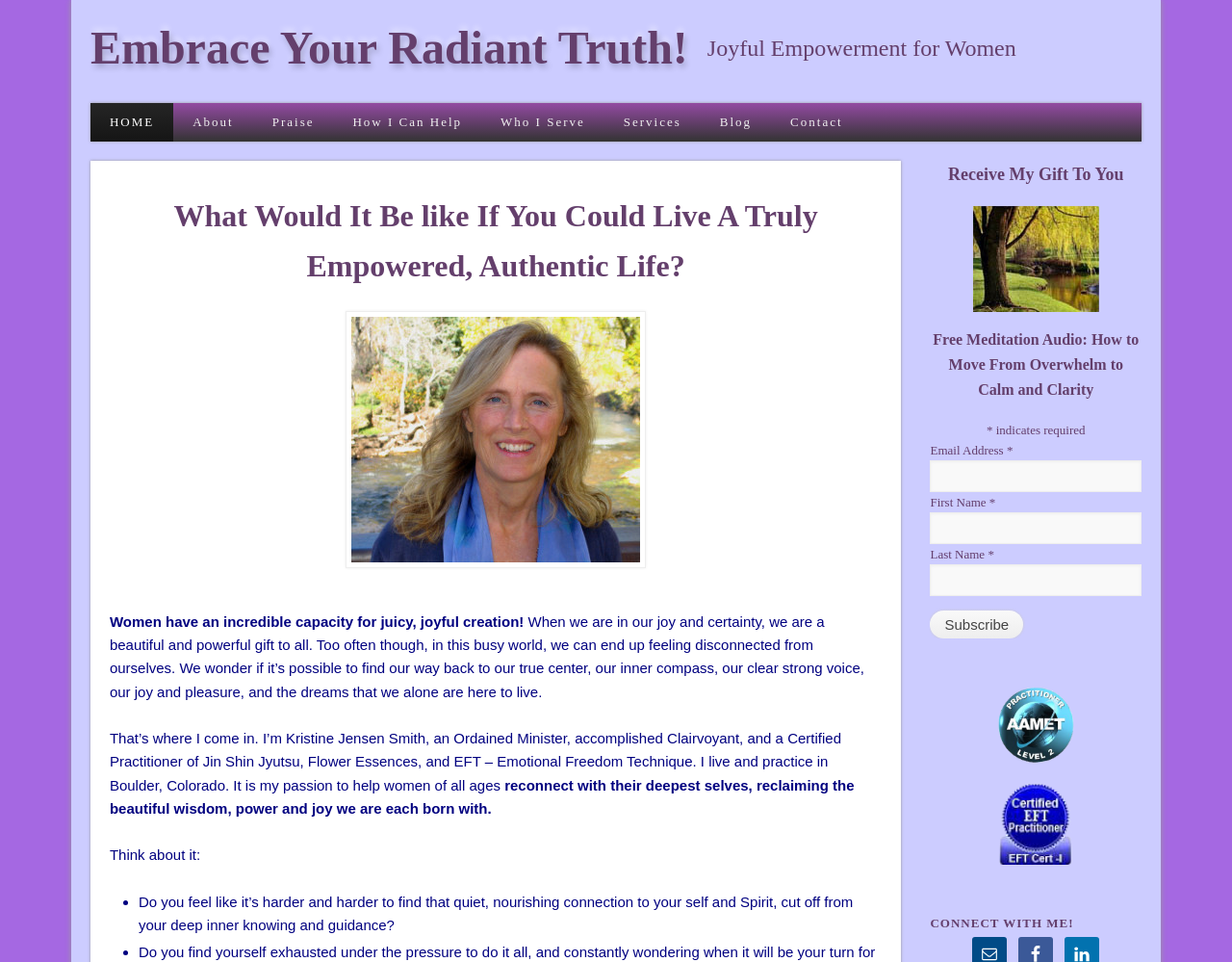Respond to the question below with a single word or phrase: What is the purpose of the website?

To help women reconnect with themselves